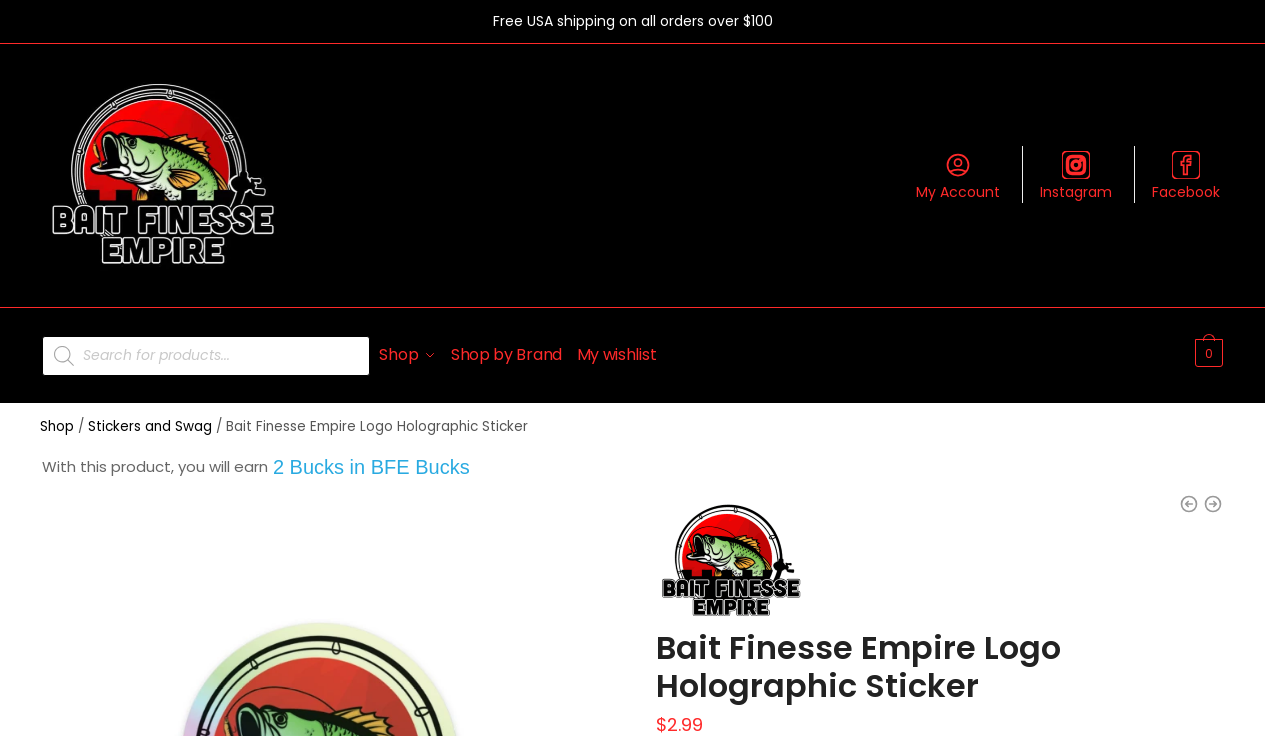Find the bounding box coordinates of the area to click in order to follow the instruction: "Search for products".

[0.033, 0.453, 0.289, 0.507]